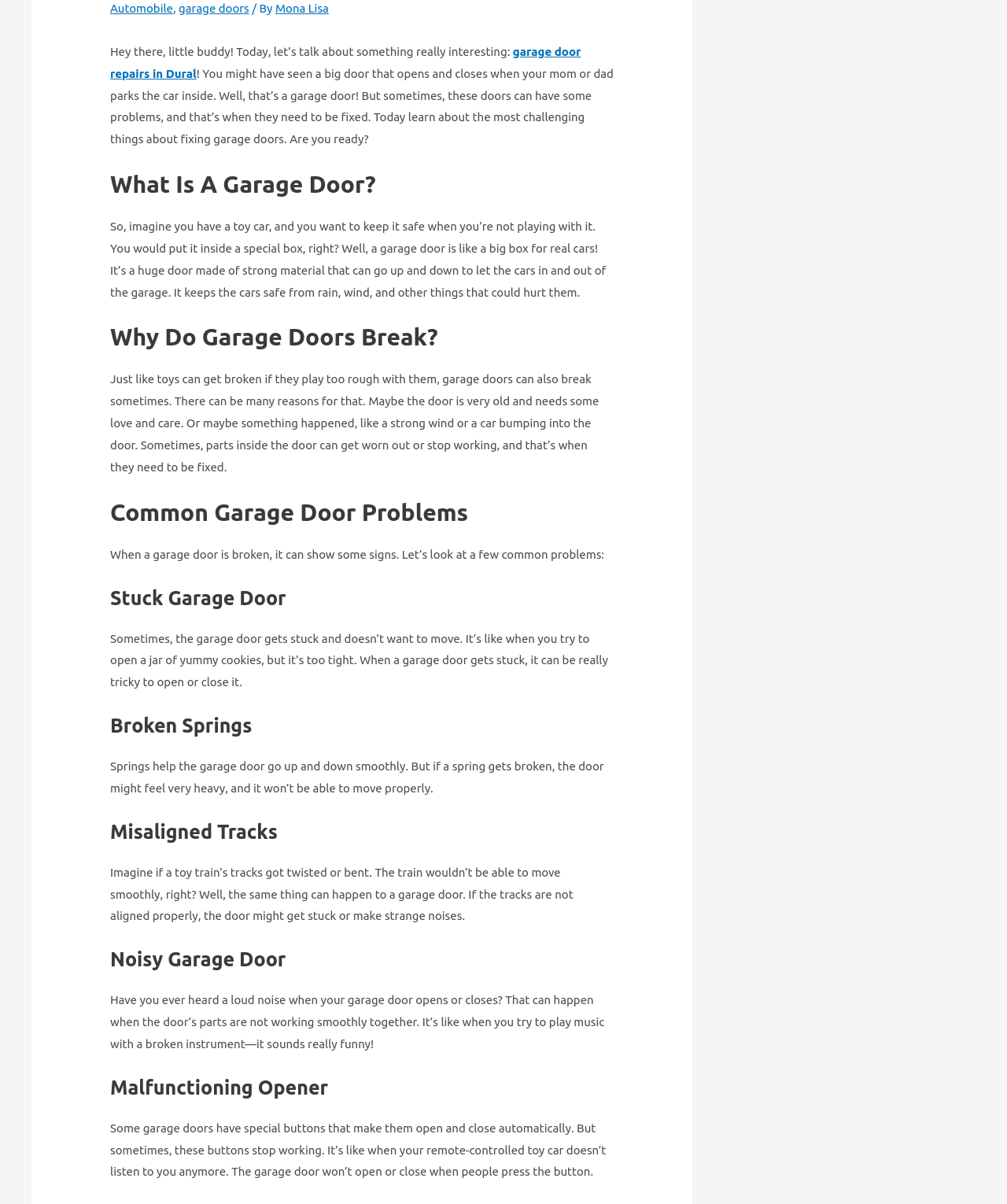Identify the bounding box for the UI element described as: "Automobile". Ensure the coordinates are four float numbers between 0 and 1, formatted as [left, top, right, bottom].

[0.109, 0.001, 0.172, 0.012]